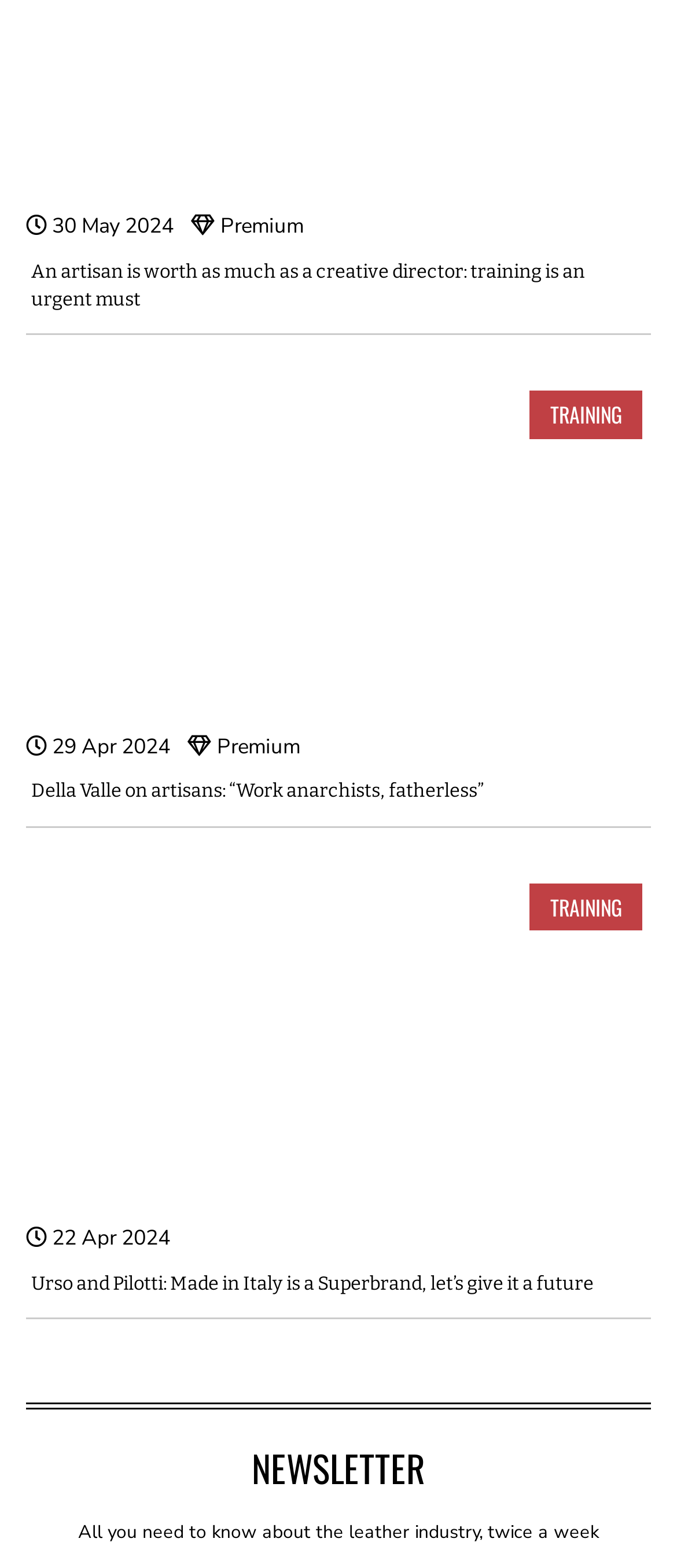Please locate the bounding box coordinates for the element that should be clicked to achieve the following instruction: "Click on the link about Della Valle's opinion on artisans". Ensure the coordinates are given as four float numbers between 0 and 1, i.e., [left, top, right, bottom].

[0.046, 0.166, 0.864, 0.198]